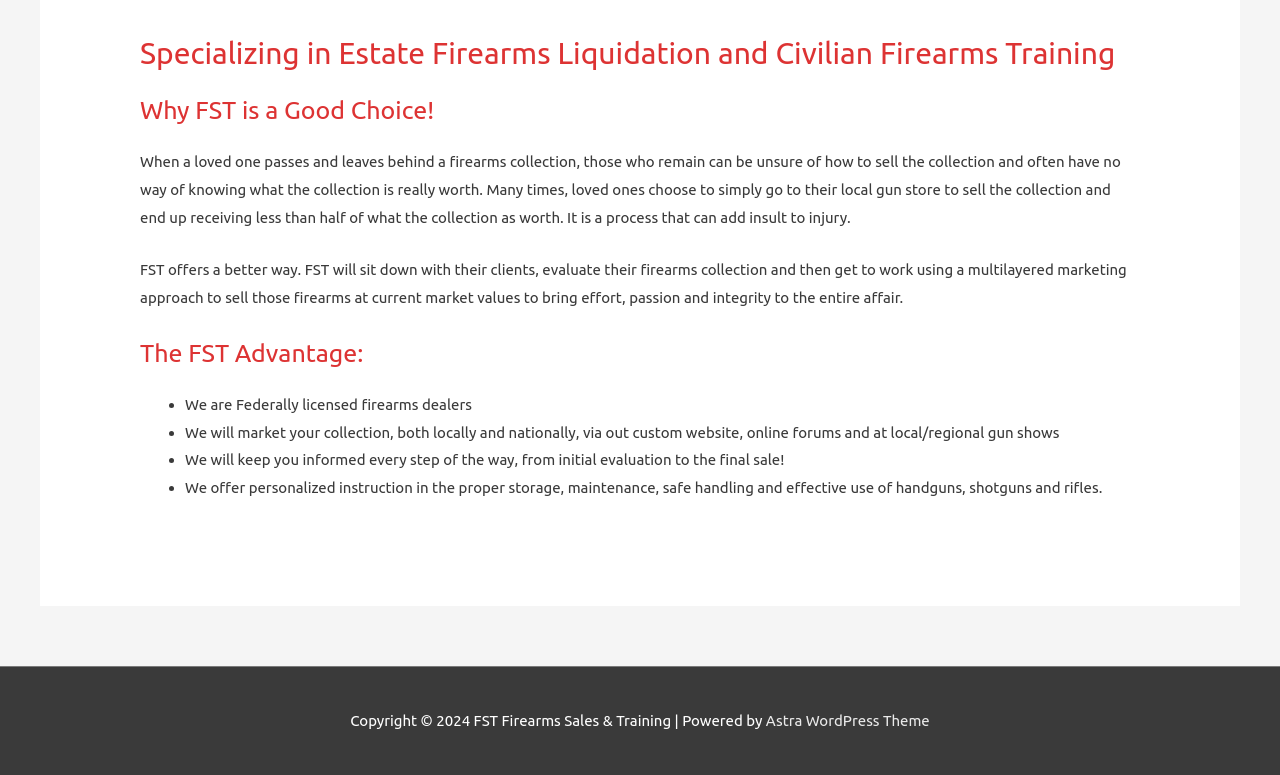Give the bounding box coordinates for the element described by: "Astra WordPress Theme".

[0.598, 0.919, 0.726, 0.941]